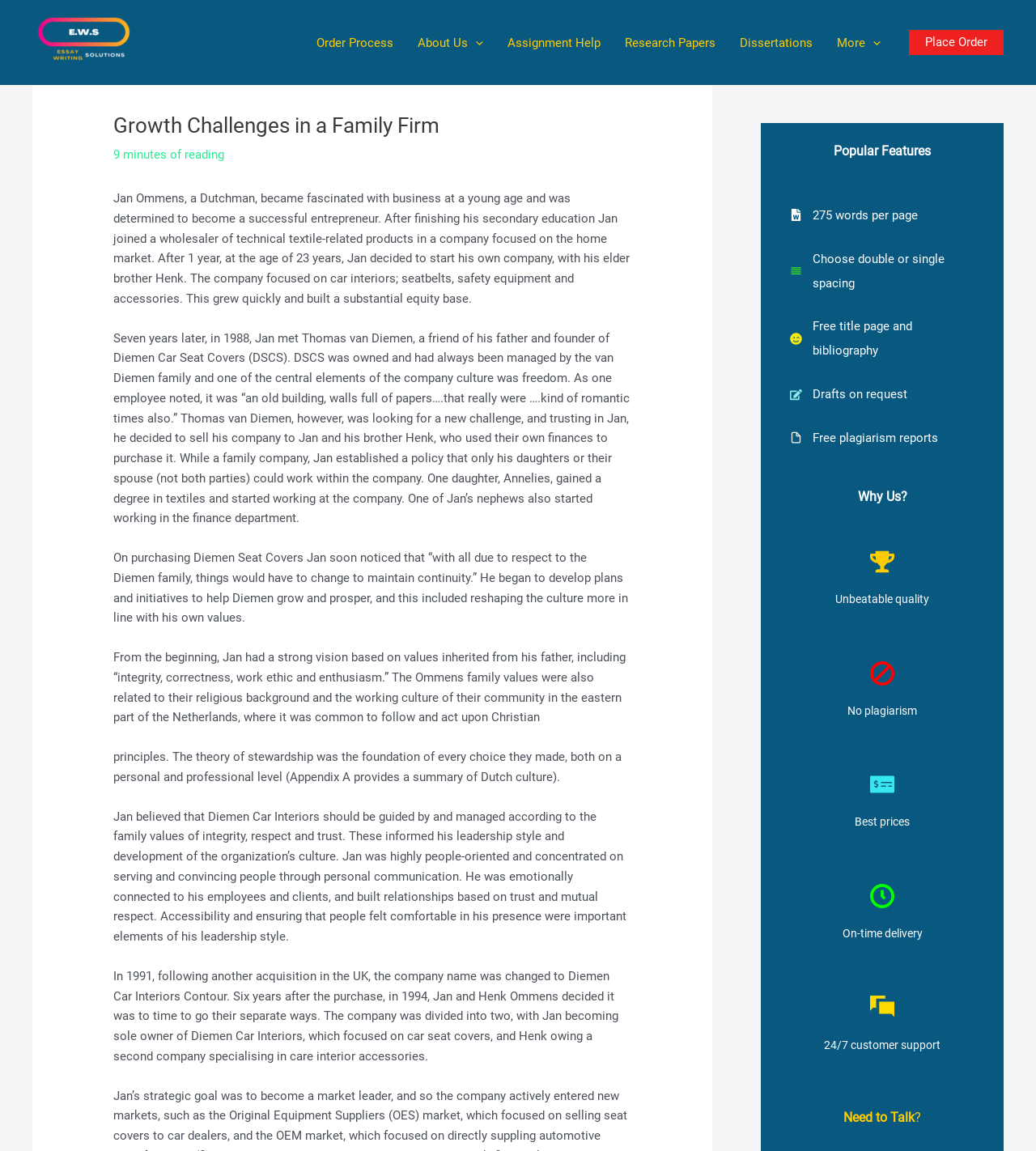What is the minimum number of words per page offered by the essay writing service?
Please provide a single word or phrase as the answer based on the screenshot.

275